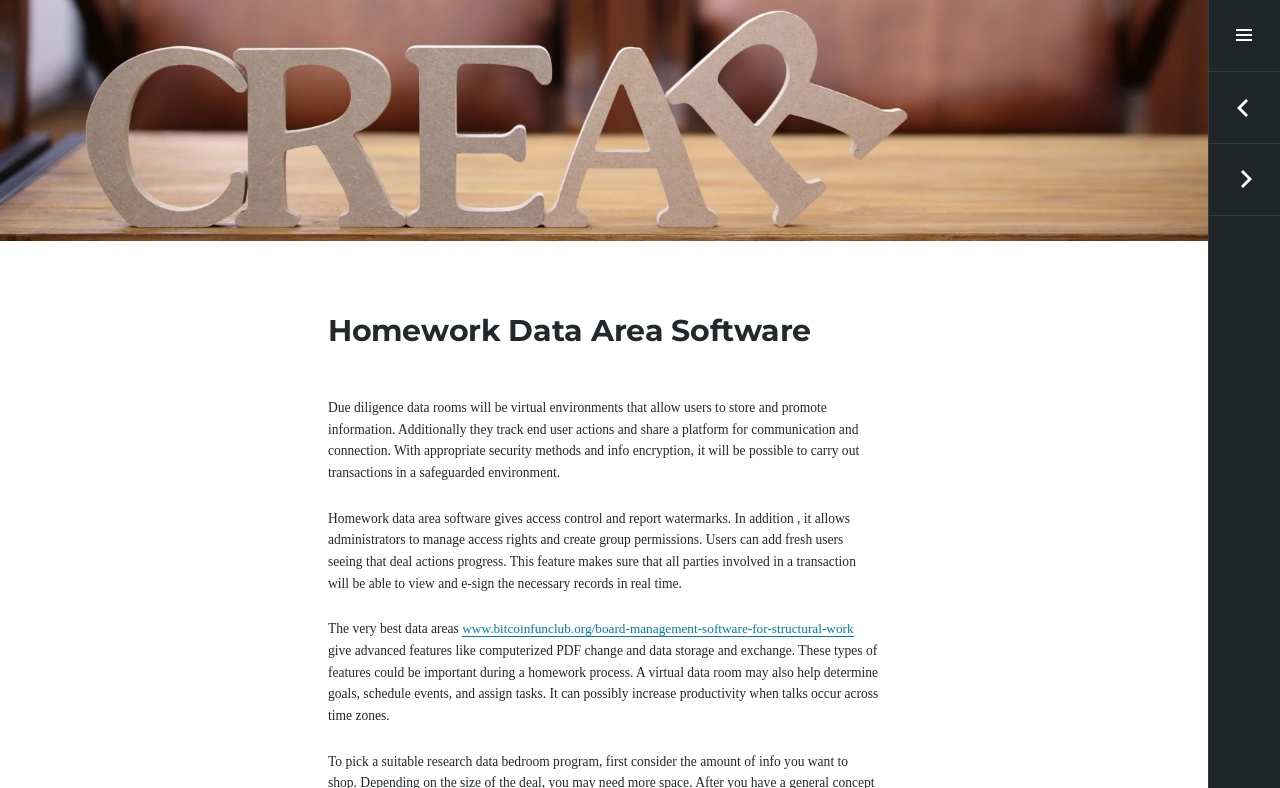What type of encryption is used in data rooms?
Answer the question with as much detail as possible.

The webpage mentions that data rooms use appropriate security methods and info encryption to ensure that transactions can be carried out in a secured environment. This suggests that info encryption is a key security feature used in data rooms.